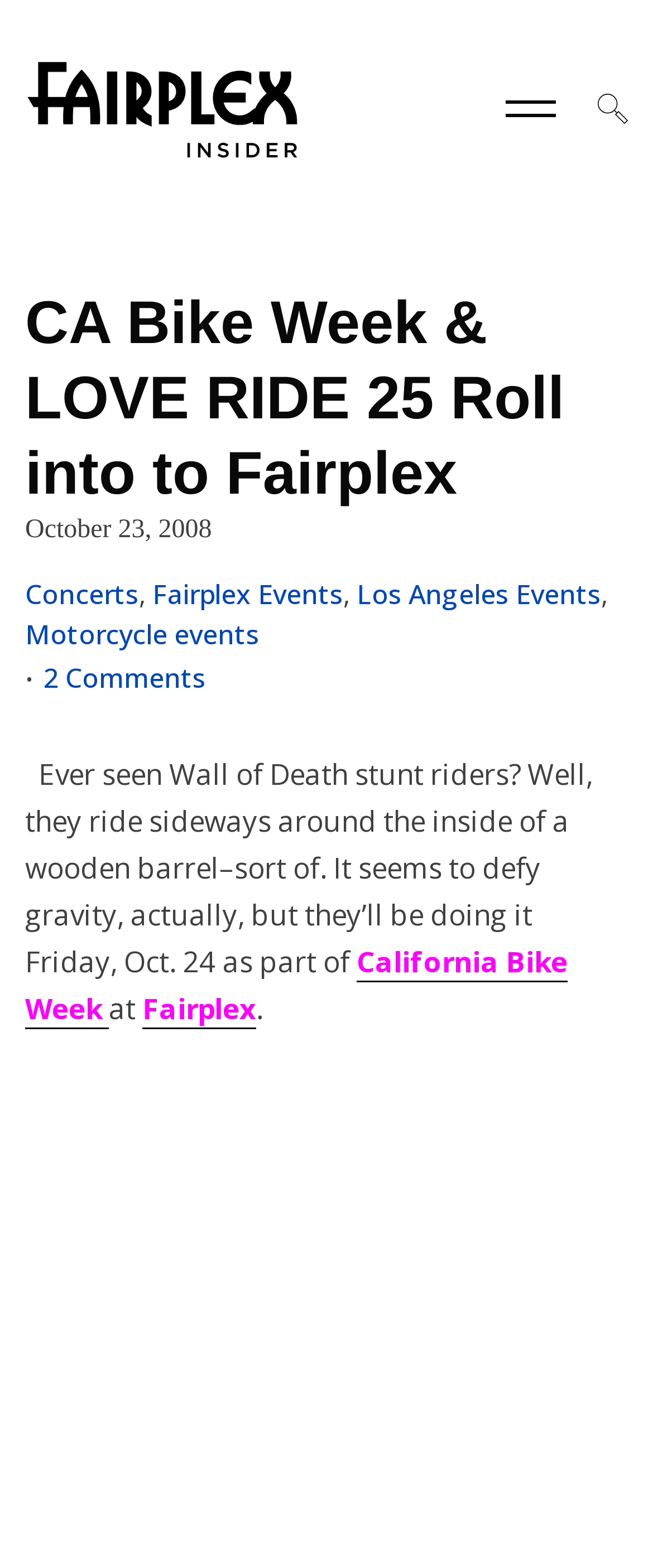Offer an in-depth caption of the entire webpage.

The webpage appears to be an article or blog post about an event, specifically CA Bike Week and LOVE RIDE 25, taking place at Fairplex. At the top left of the page, there is a link to "Fairplex Insider" accompanied by an image with the same name. 

On the top right, there are two more links, but they do not have any accompanying text. Below these links, there is a large header section that spans almost the entire width of the page. This section contains the title "CA Bike Week & LOVE RIDE 25 Roll into to Fairplex" in a heading, followed by the date "October 23, 2008". 

Underneath the date, there are three links to related topics: "Concerts", "Fairplex Events", and "Los Angeles Events", with a "Motorcycle events" link below them. To the right of these links, there is a "2 Comments" link. 

The main content of the article starts below these links, with a paragraph of text that describes Wall of Death stunt riders and their performance at the event. The text mentions that they will be performing on Friday, October 24. There are two links within this paragraph: "California Bike Week" and "Fairplex".